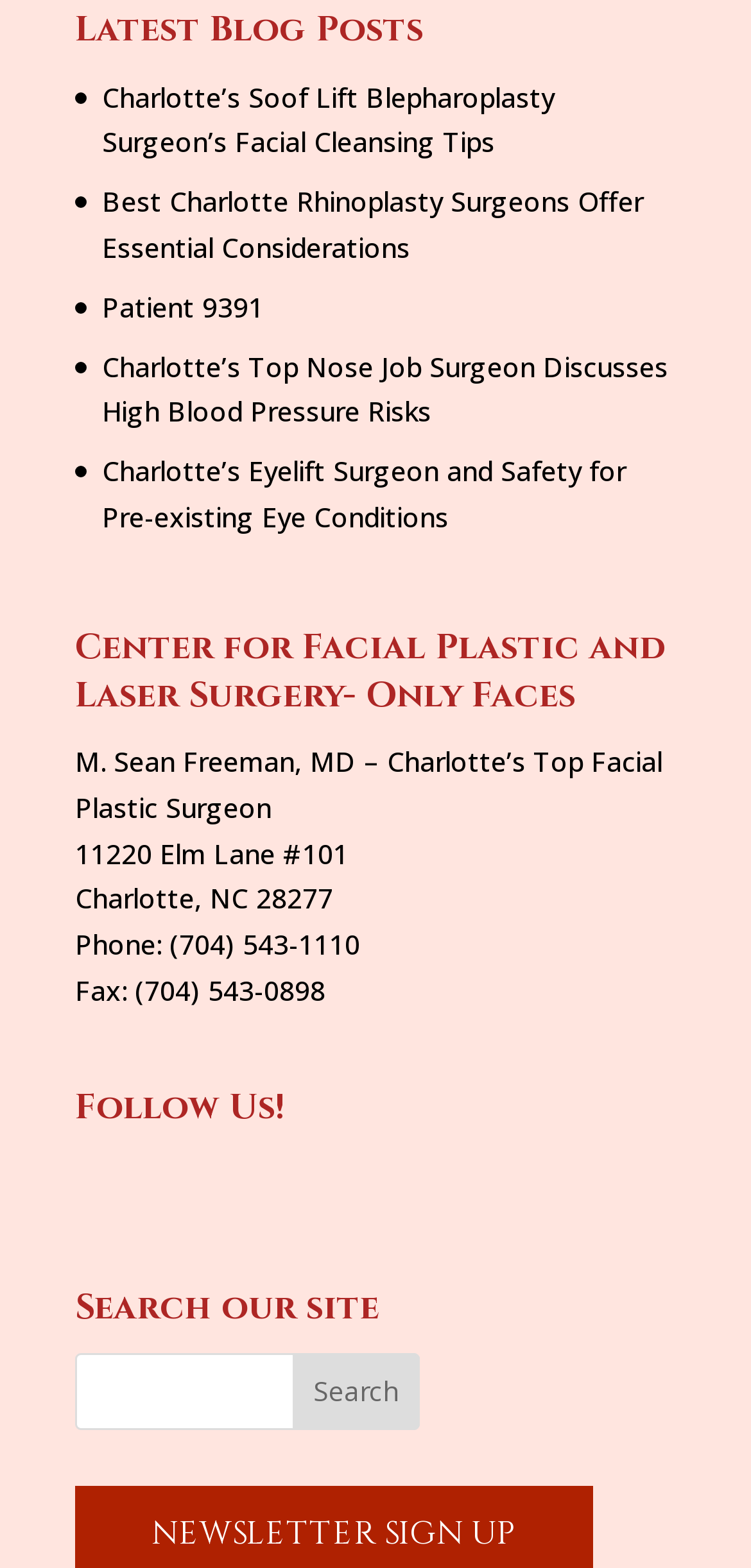Indicate the bounding box coordinates of the clickable region to achieve the following instruction: "Search our site."

[0.1, 0.862, 0.558, 0.912]